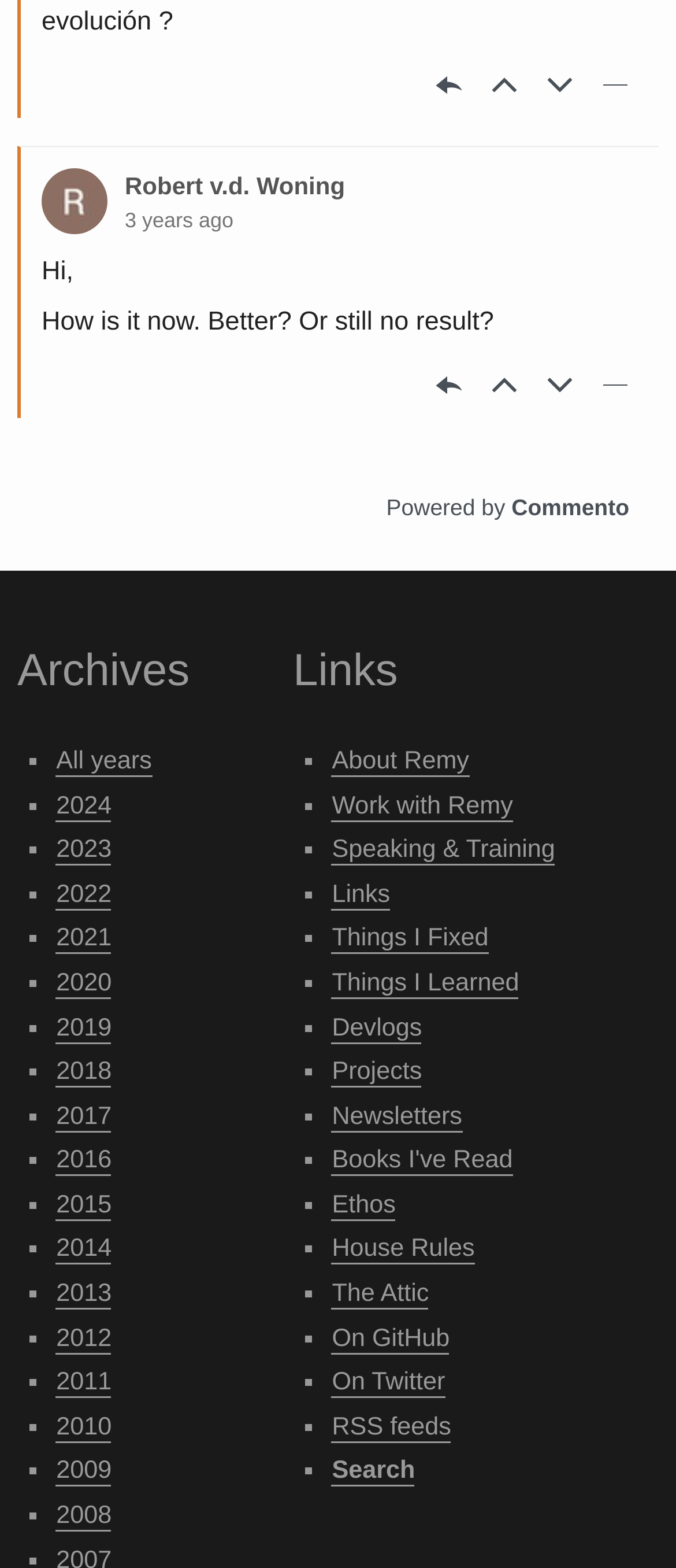What is the text of the first link in the links section?
Please provide a full and detailed response to the question.

I looked at the links section and found the first link with the text 'About Remy' which is a part of the ListMarker element with bounding box coordinates [0.45, 0.472, 0.465, 0.501].